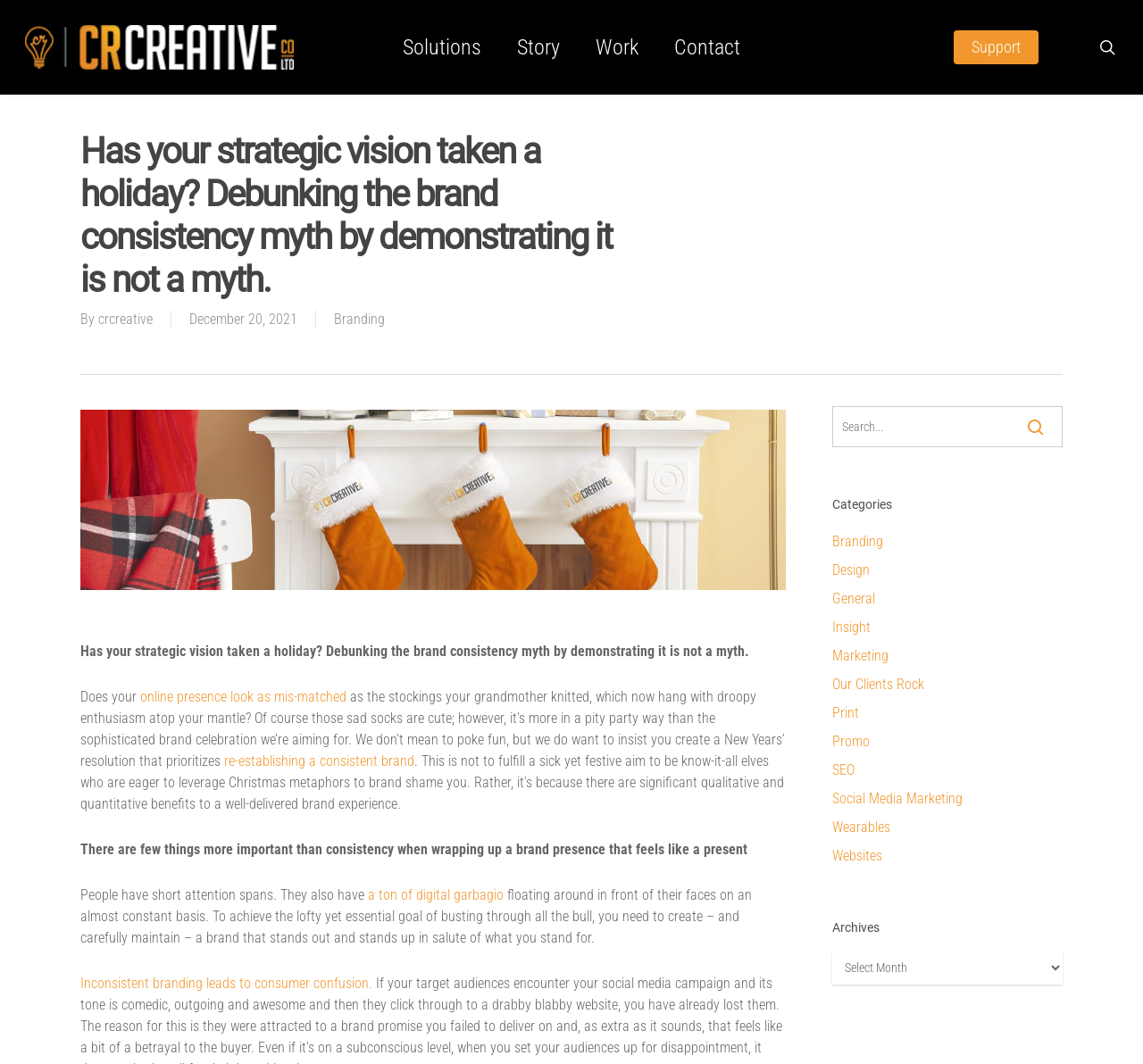Answer briefly with one word or phrase:
What is the topic of the article?

Brand consistency